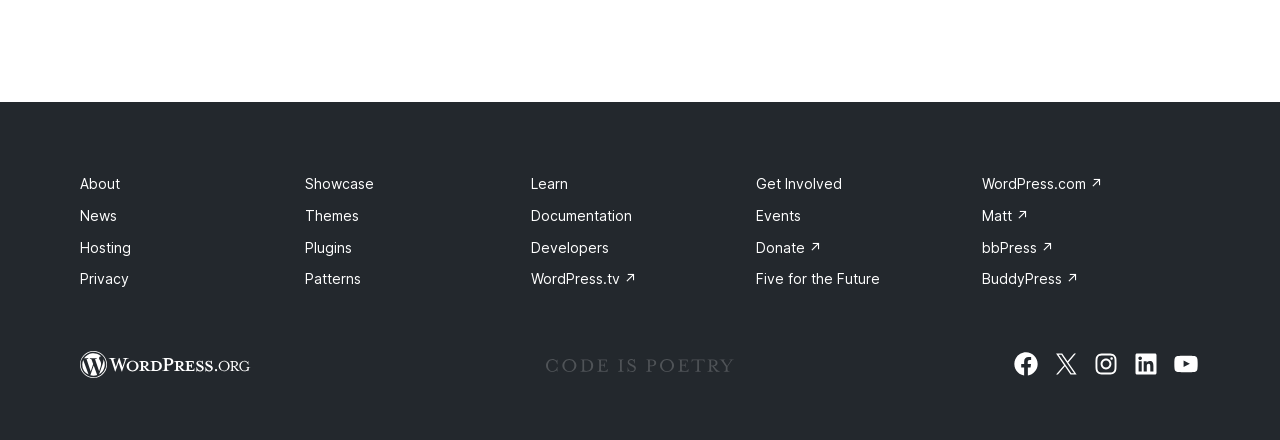Find and specify the bounding box coordinates that correspond to the clickable region for the instruction: "Visit the About page".

[0.062, 0.399, 0.094, 0.437]